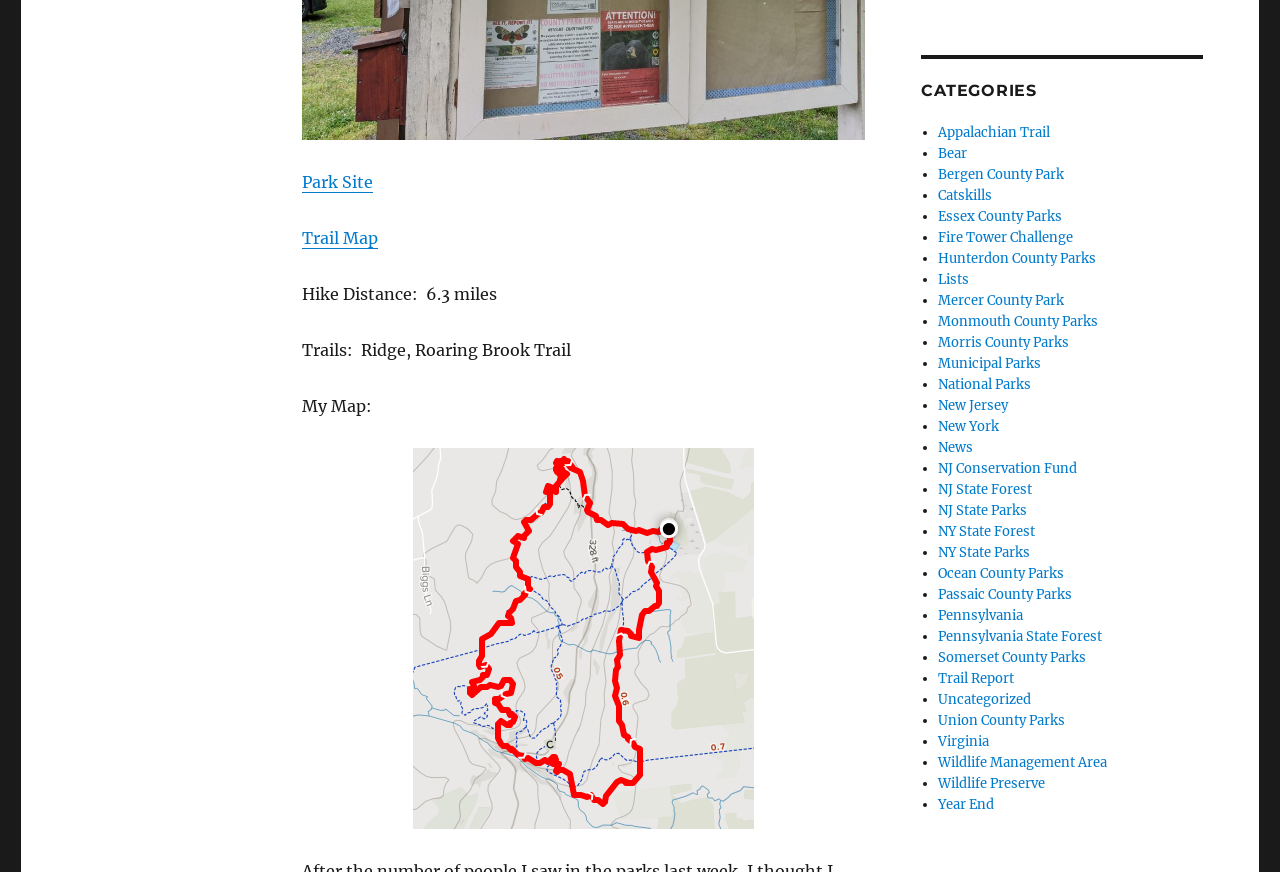Consider the image and give a detailed and elaborate answer to the question: 
What is the hike distance?

I looked at the text 'Hike Distance: 6.3 miles' and found the hike distance.